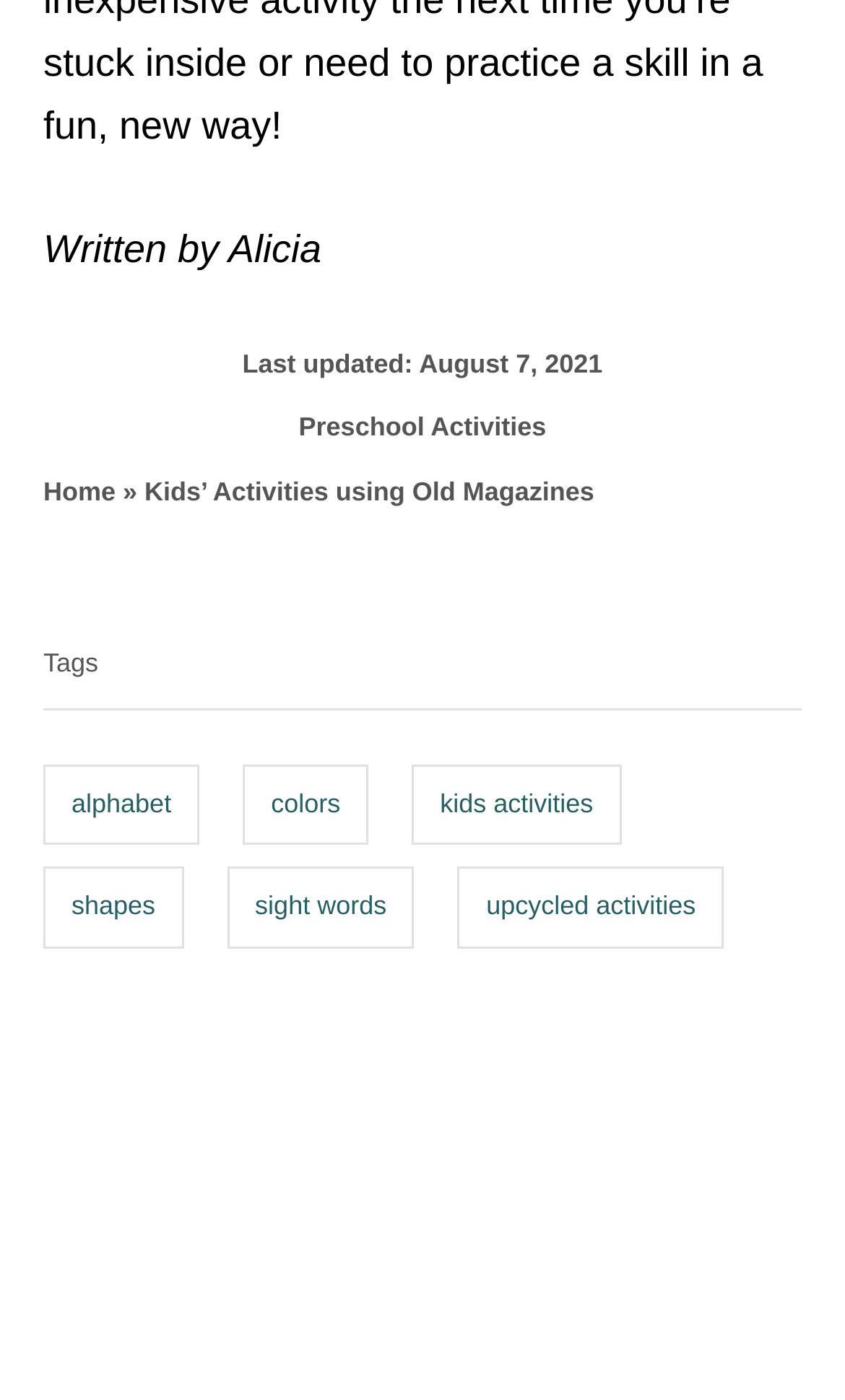What is the title of the post?
Please answer the question with a single word or phrase, referencing the image.

Kids’ Activities using Old Magazines